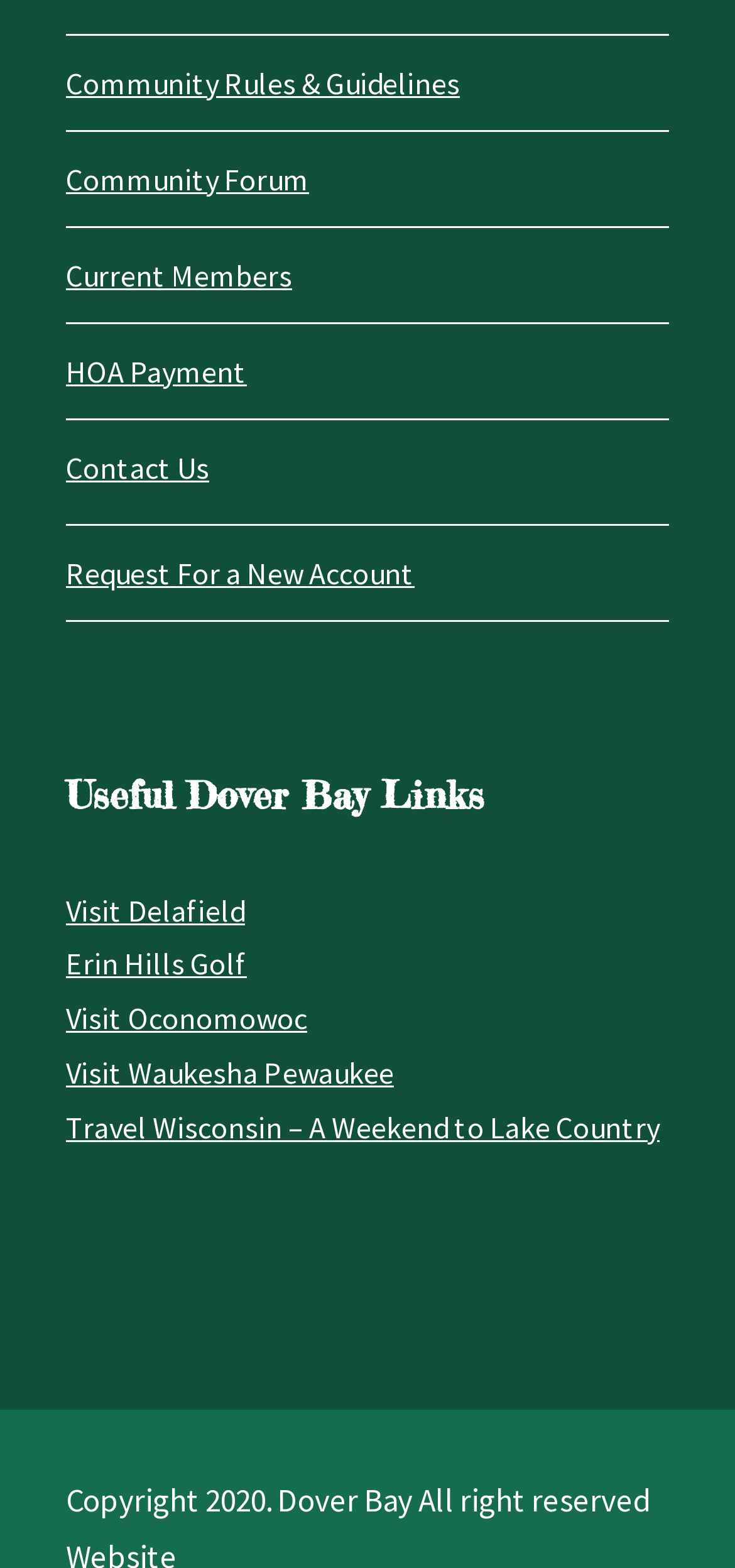Please locate the bounding box coordinates of the region I need to click to follow this instruction: "View community rules and guidelines".

[0.09, 0.04, 0.626, 0.064]